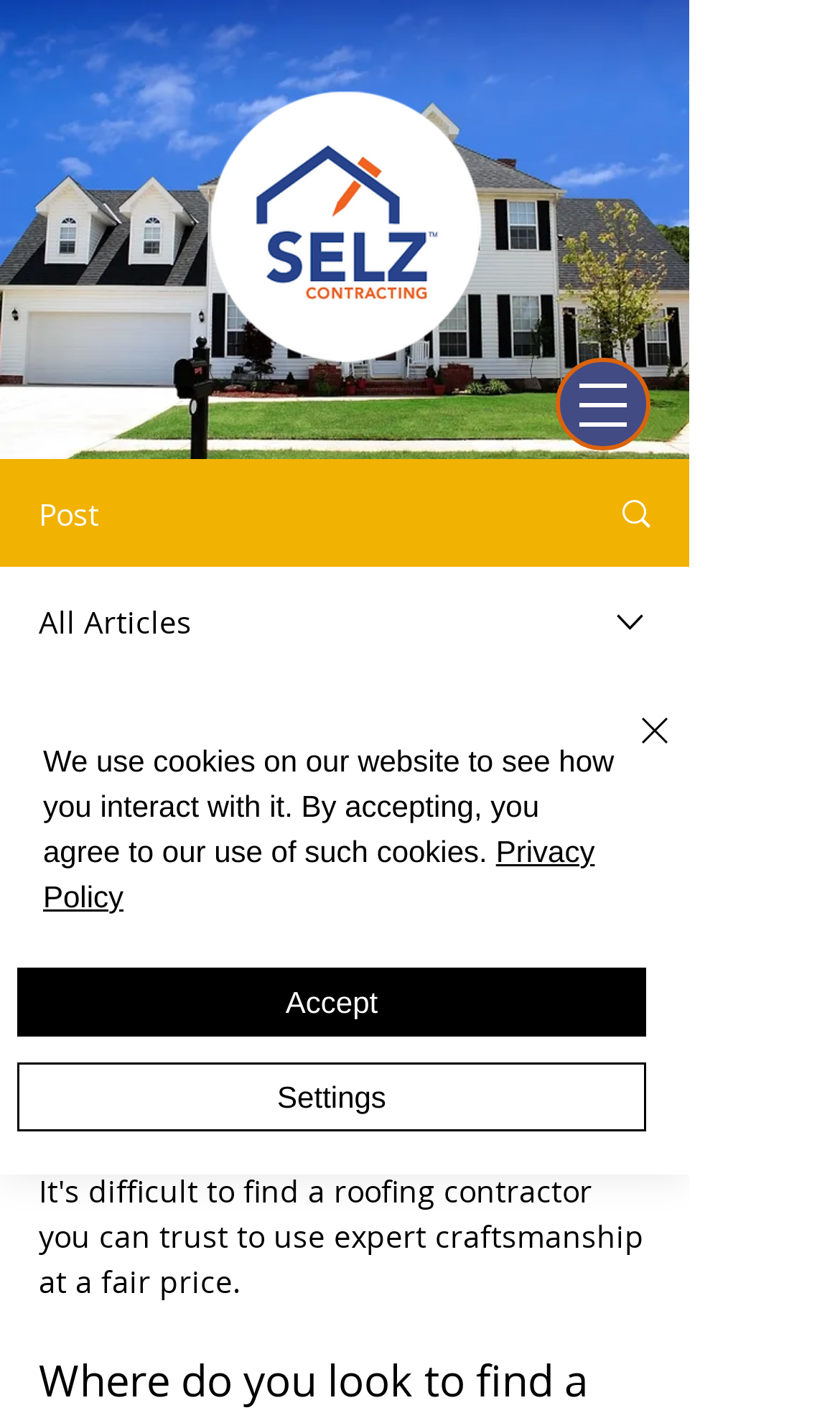Highlight the bounding box coordinates of the element that should be clicked to carry out the following instruction: "Select an option from the combobox". The coordinates must be given as four float numbers ranging from 0 to 1, i.e., [left, top, right, bottom].

[0.0, 0.401, 0.821, 0.477]